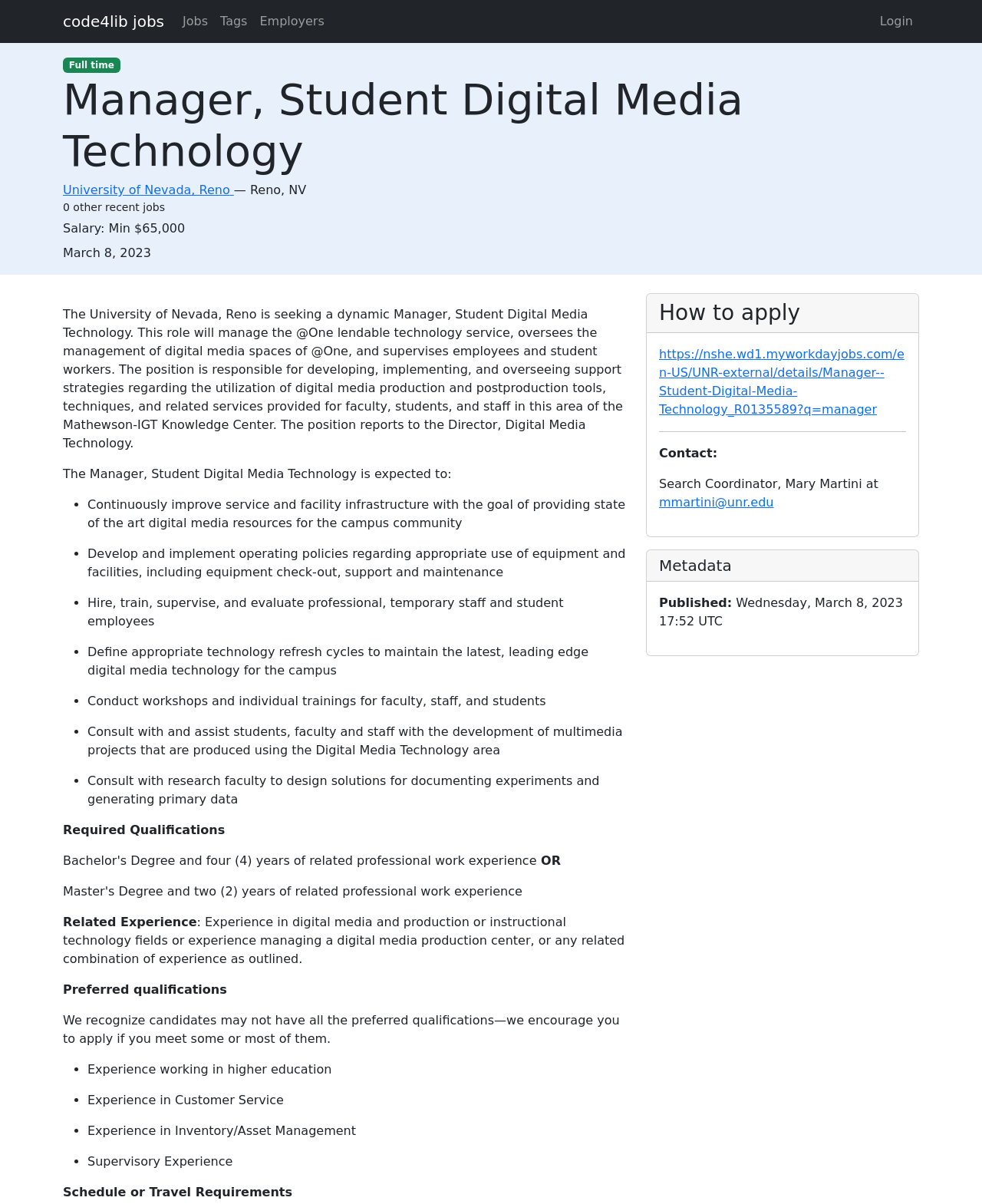Provide the bounding box coordinates of the UI element that matches the description: "code4lib jobs".

[0.064, 0.005, 0.167, 0.031]